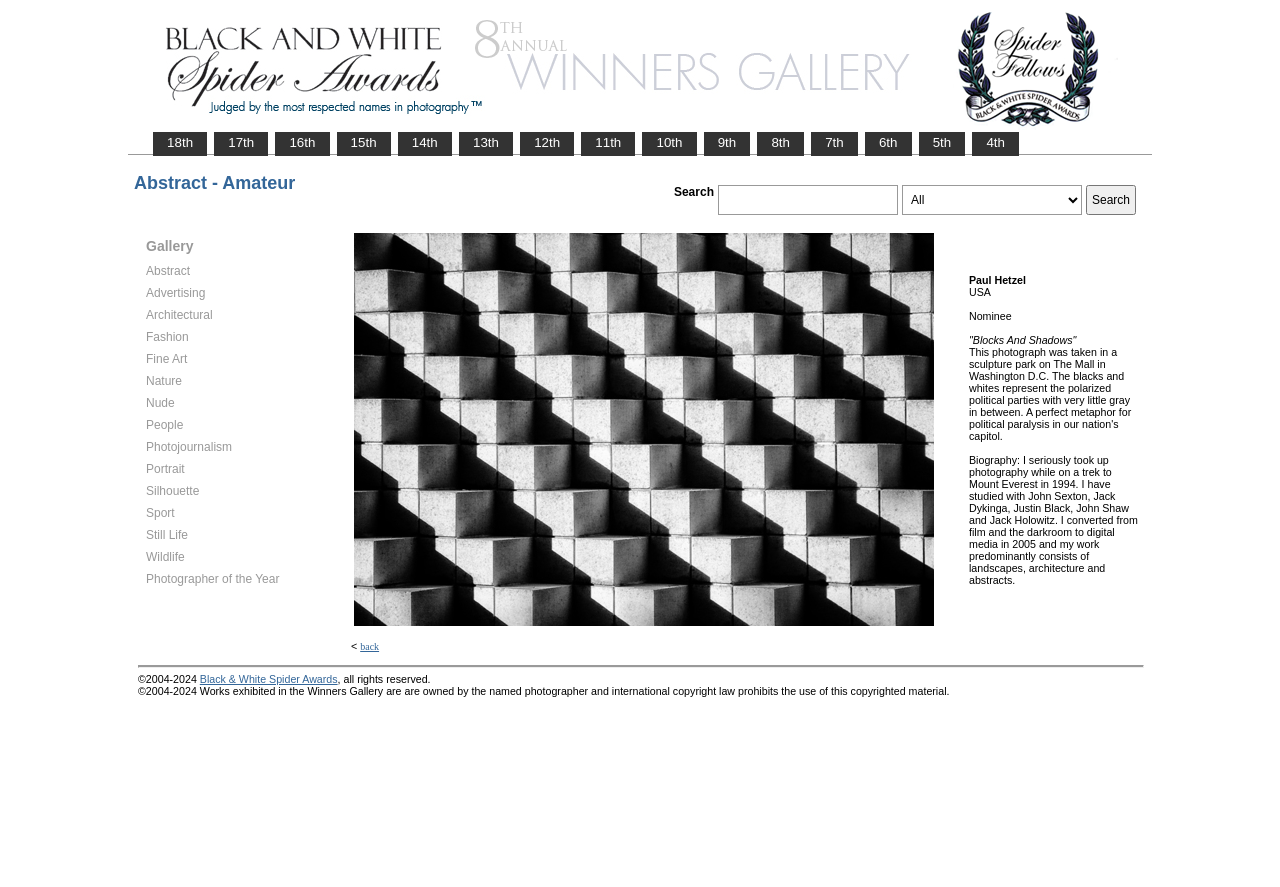Generate a comprehensive description of the contents of the webpage.

The webpage is the 8th Winners Gallery of the Spider Awards, showcasing a collection of photographs. At the top, there is a logo image and a link to the 18th edition of the awards, followed by links to previous editions, from 17th to 8th.

Below the top section, there is a table with two rows. The first row contains a search bar with a dropdown menu and a search button. The second row displays a gallery of photographs, with each photograph accompanied by a description and a link to the photographer's biography.

The first photograph, "Blocks And Shadows" by Paul Hetzel, is displayed prominently, with a brief description of the photograph and the photographer's biography. The description explains that the photograph was taken in a sculpture park in Washington D.C. and represents the polarized political parties. The biography mentions that Paul Hetzel took up photography in 1994 and has studied with several renowned photographers.

To the left of the photograph, there is a list of categories, including Abstract, Advertising, Architectural, Fashion, Fine Art, Nature, Nude, People, Photojournalism, Portrait, Silhouette, Sport, Still Life, Wildlife, and Photographer of the Year.